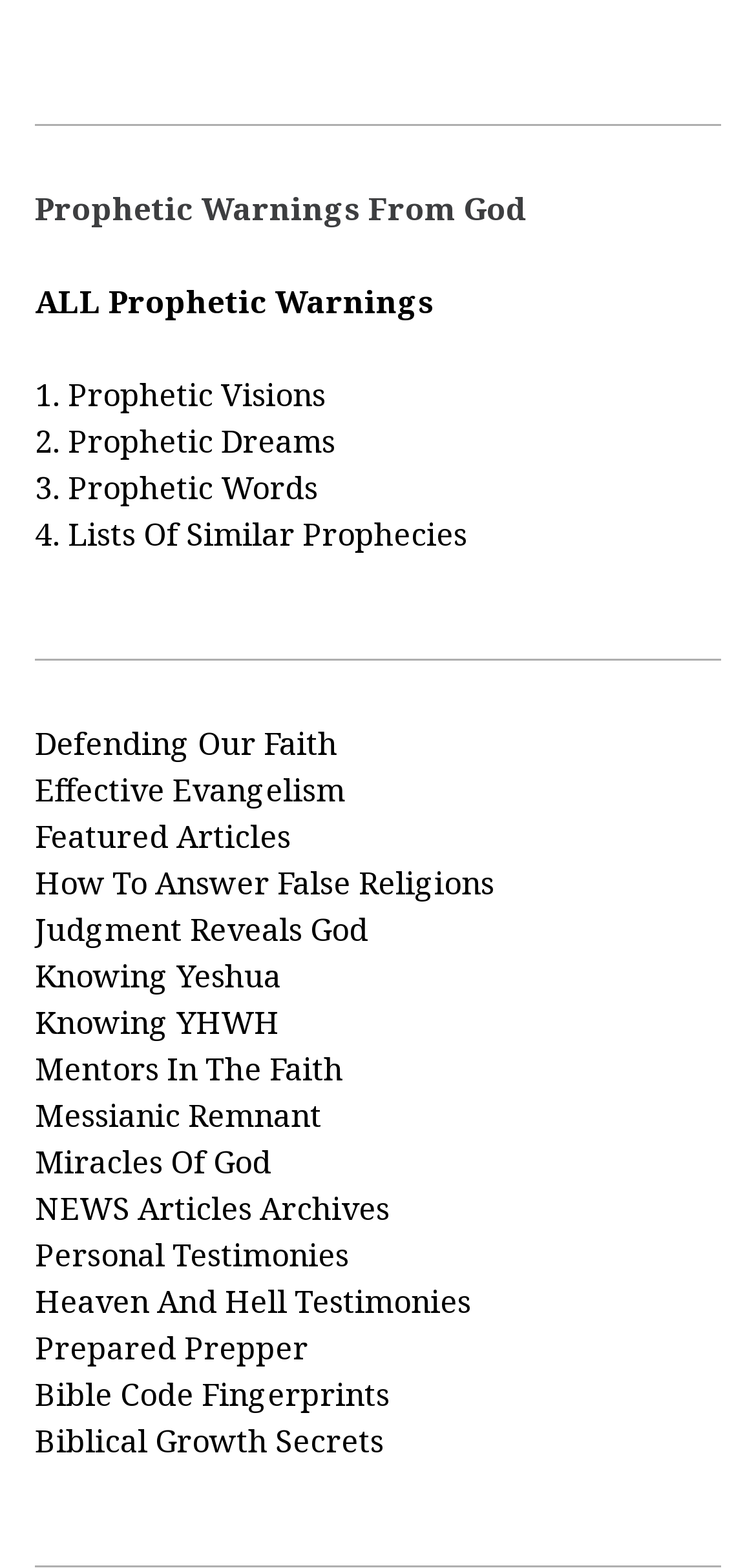What is the category of the link 'Defending Our Faith'?
Provide a comprehensive and detailed answer to the question.

The link 'Defending Our Faith' is located near the top of the webpage, and its position and formatting suggest that it is a category or subcategory of the main topic 'Prophetic Warnings From God'.